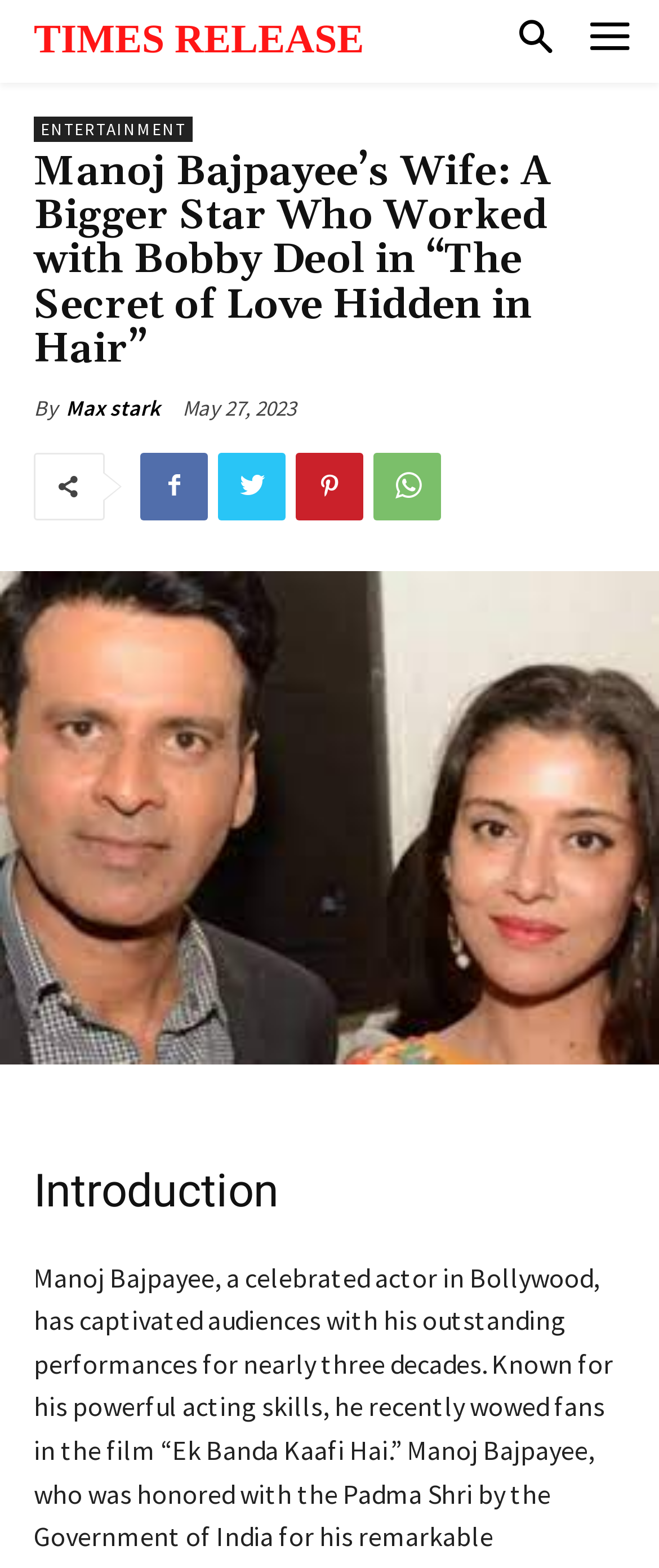Please specify the bounding box coordinates of the clickable section necessary to execute the following command: "Checkout".

None